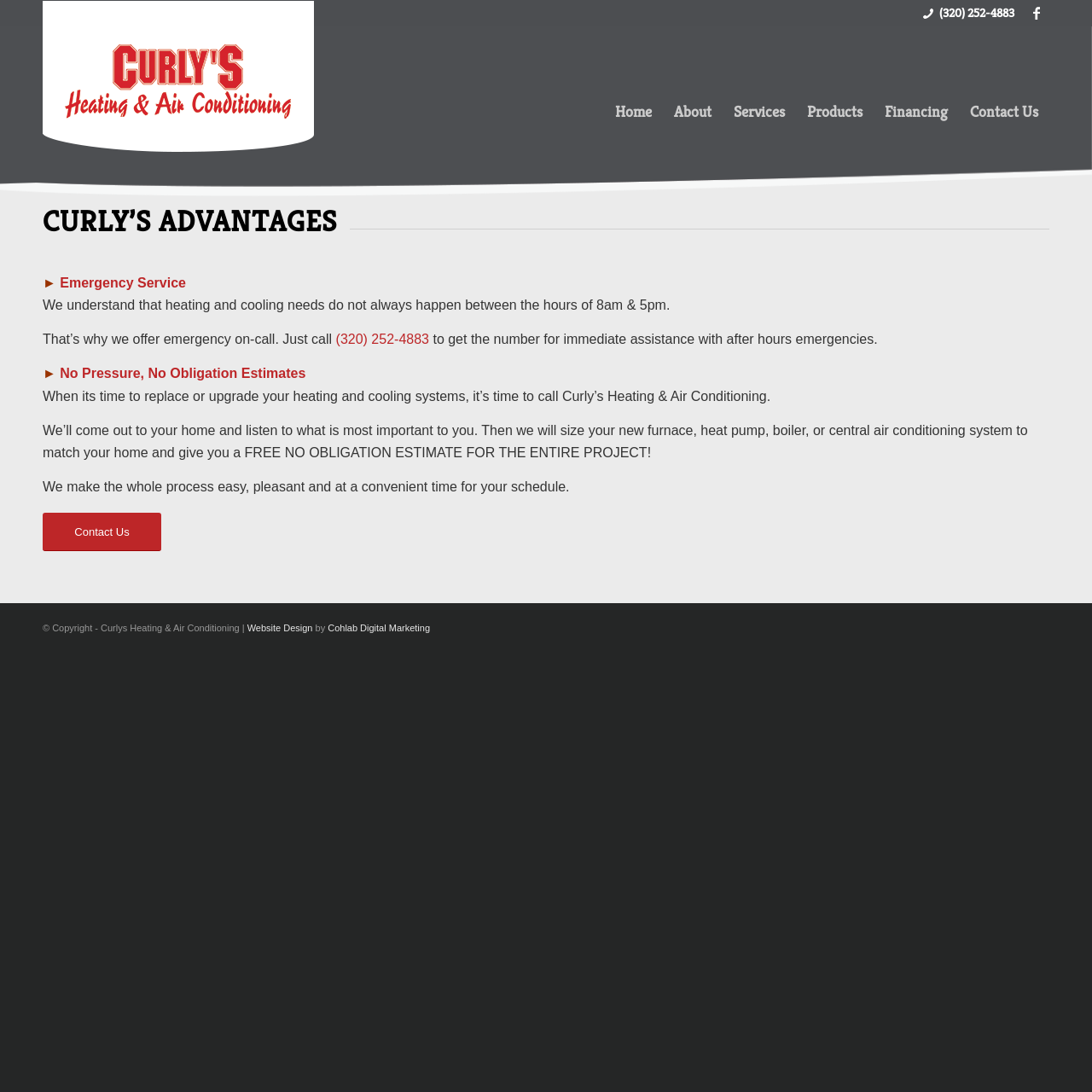Explain the contents of the webpage comprehensively.

The webpage is about Curly's Heating & Air Conditioning, a company that provides heating and cooling services. At the top right corner, there is a link to Facebook and a phone number, (320) 252-4883, is displayed. The company's logo is situated at the top left corner, accompanied by a link to the homepage.

Below the logo, there is a navigation menu with six items: Home, About, Services, Products, Financing, and Contact Us. Each item is a link and is positioned horizontally, taking up the entire width of the page.

The main content of the page is divided into sections, each highlighting a benefit of choosing Curly's Heating & Air Conditioning. The first section has a heading "CURLY'S ADVANTAGES" and describes the company's emergency service, which is available 24/7. There is a phone number, (320) 252-4883, that customers can call for immediate assistance.

The second section explains that the company provides no-pressure, no-obligation estimates for heating and cooling system replacements or upgrades. The company will come out to the customer's home, listen to their needs, and provide a free estimate for the entire project.

At the bottom of the page, there is a link to the Contact Us page and a copyright notice that includes the company's name and a link to the website designer, Cohlab Digital Marketing.